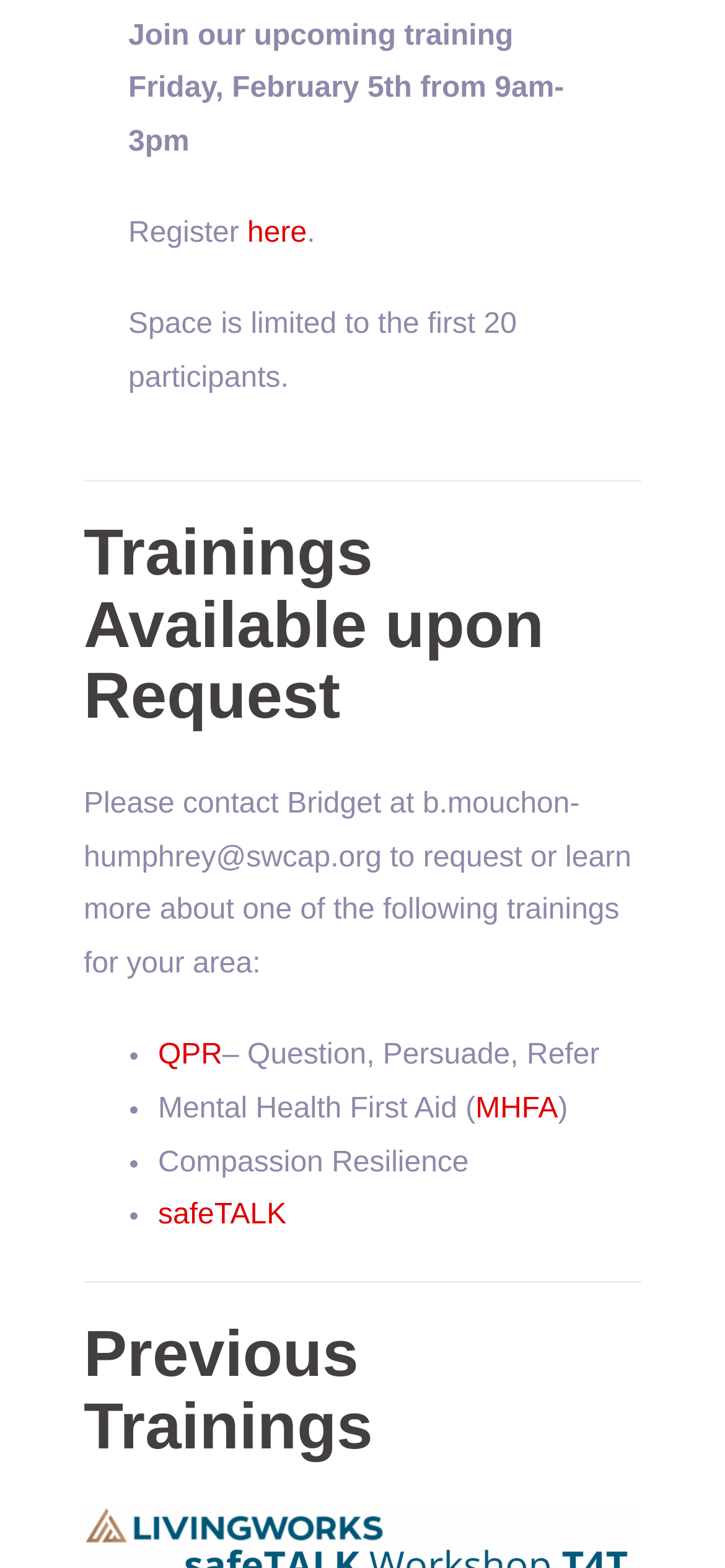Please examine the image and answer the question with a detailed explanation:
What is the date of the upcoming training?

The answer can be found in the first static text element, which says 'Join our upcoming training Friday, February 5th from 9am-3pm'.